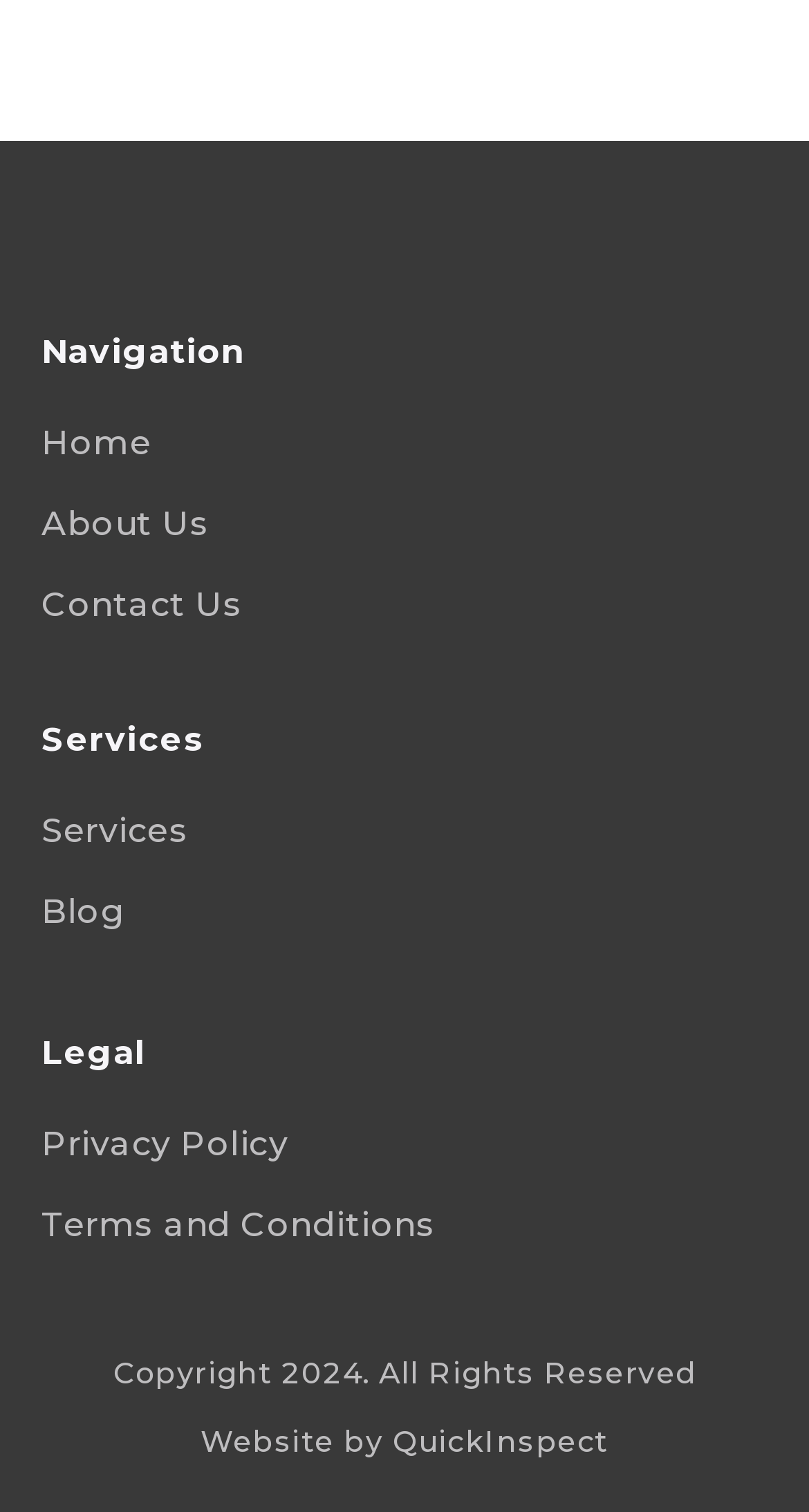Can you provide the bounding box coordinates for the element that should be clicked to implement the instruction: "go to home page"?

[0.051, 0.28, 0.187, 0.306]